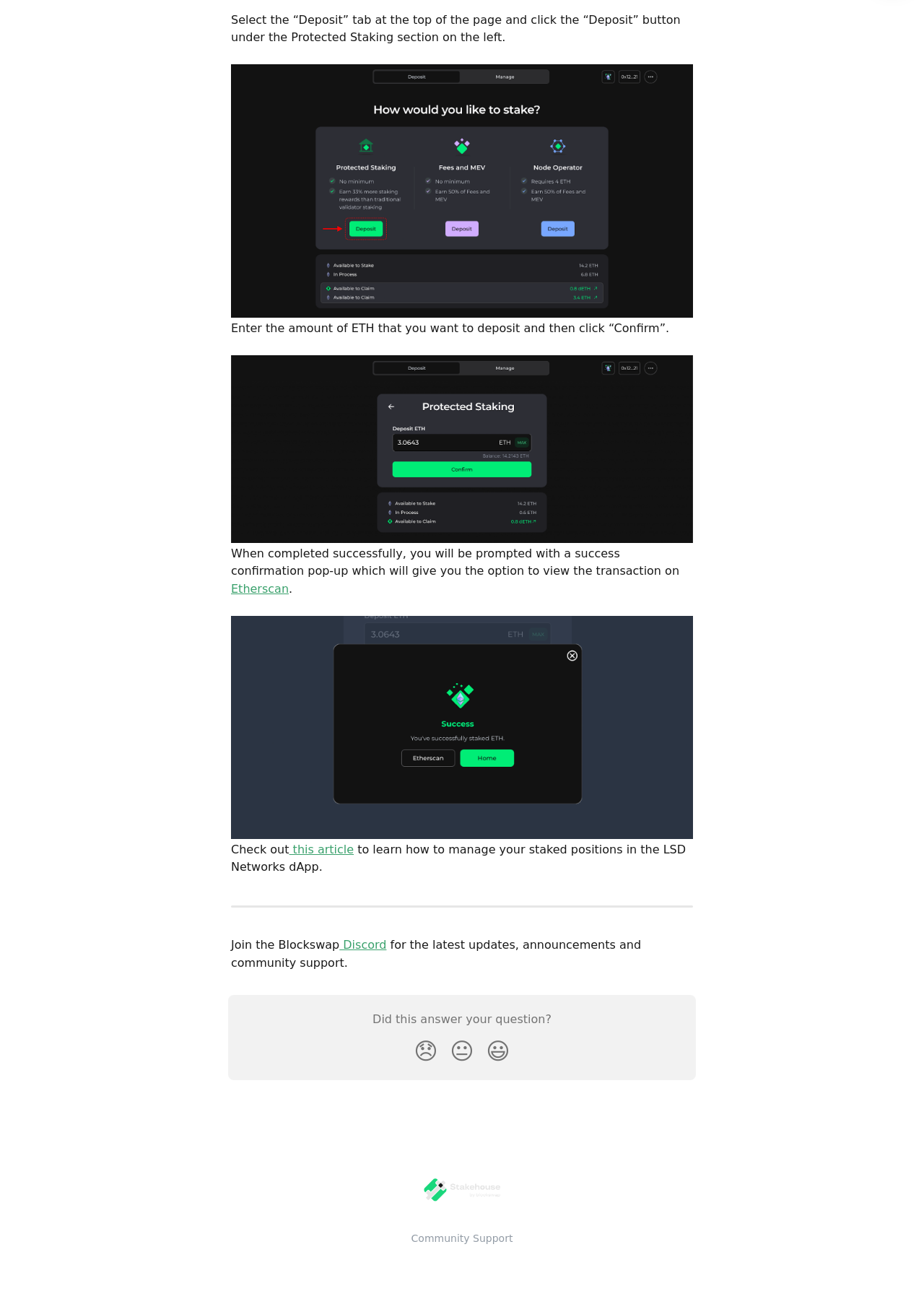What is the first step to deposit ETH?
Please provide an in-depth and detailed response to the question.

The first step to deposit ETH is to select the 'Deposit' tab at the top of the page, as instructed in the StaticText element with ID 244.